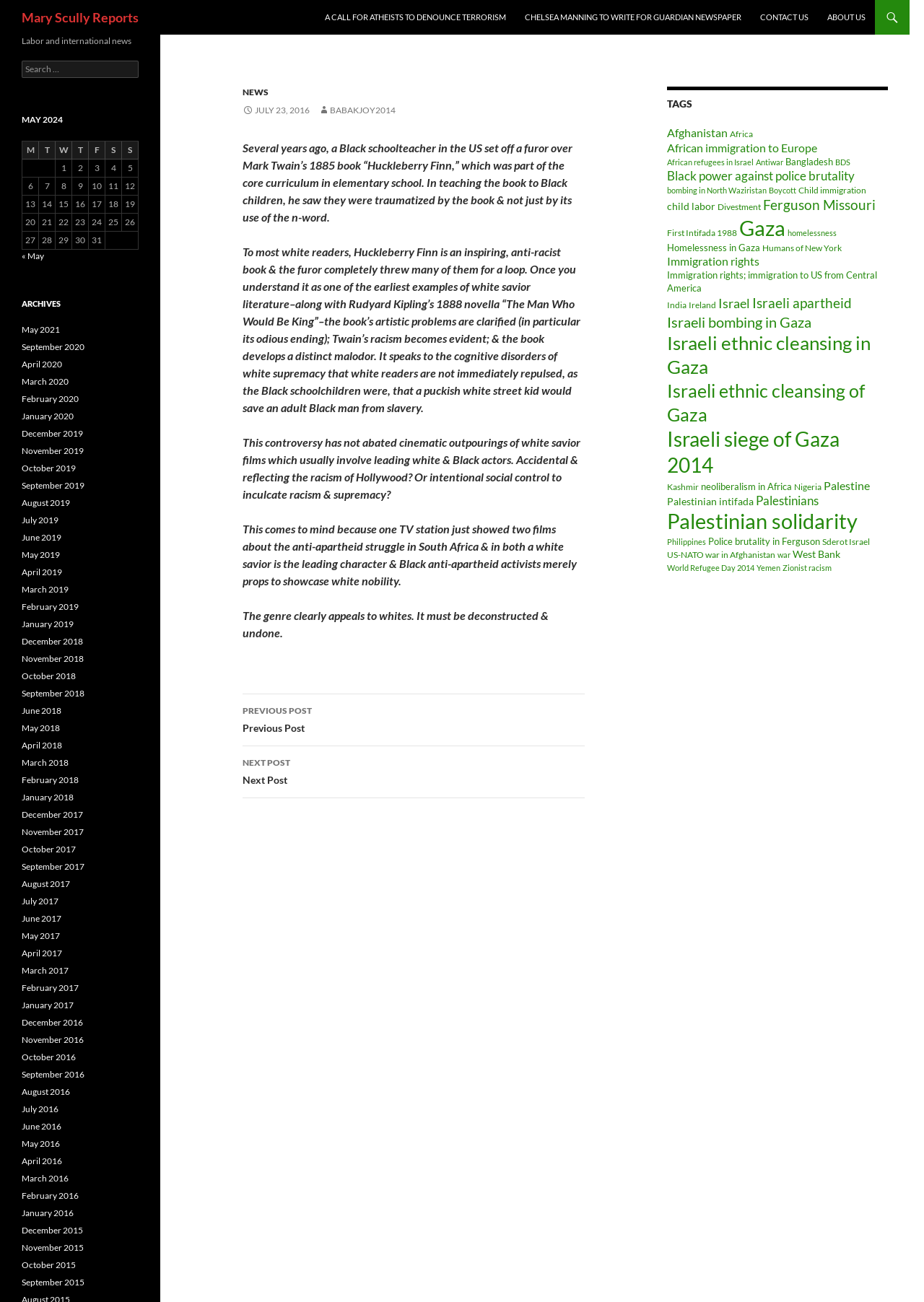Explain the features and main sections of the webpage comprehensively.

The webpage is titled "Mary Scully Reports" and has a header section at the top with a link to the title. Below the header, there are several links to news articles, including "A CALL FOR ATHEISTS TO DENOUNCE TERRORISM", "CHELSEA MANNING TO WRITE FOR GUARDIAN NEWSPAPER", "CONTACT US", and "ABOUT US".

The main content of the page is an article with a header "NEWS" and a date "JULY 23, 2016". The article discusses the controversy surrounding Mark Twain's book "Huckleberry Finn" and its depiction of racism. The text is divided into several paragraphs, with the author arguing that the book is an example of "white savior literature" and that it perpetuates racism.

To the right of the article, there is a section titled "TAGS" with numerous links to various topics, including countries, social issues, and events. These links are organized in a vertical list and take up a significant portion of the page.

At the bottom of the page, there is a section titled "Post navigation" with links to previous and next posts. Additionally, there is a section titled "Labor and international news" with a search bar and a table with a calendar for May 2024.

Overall, the webpage appears to be a blog or news site focused on social and political issues, with a particular emphasis on racism and international news.